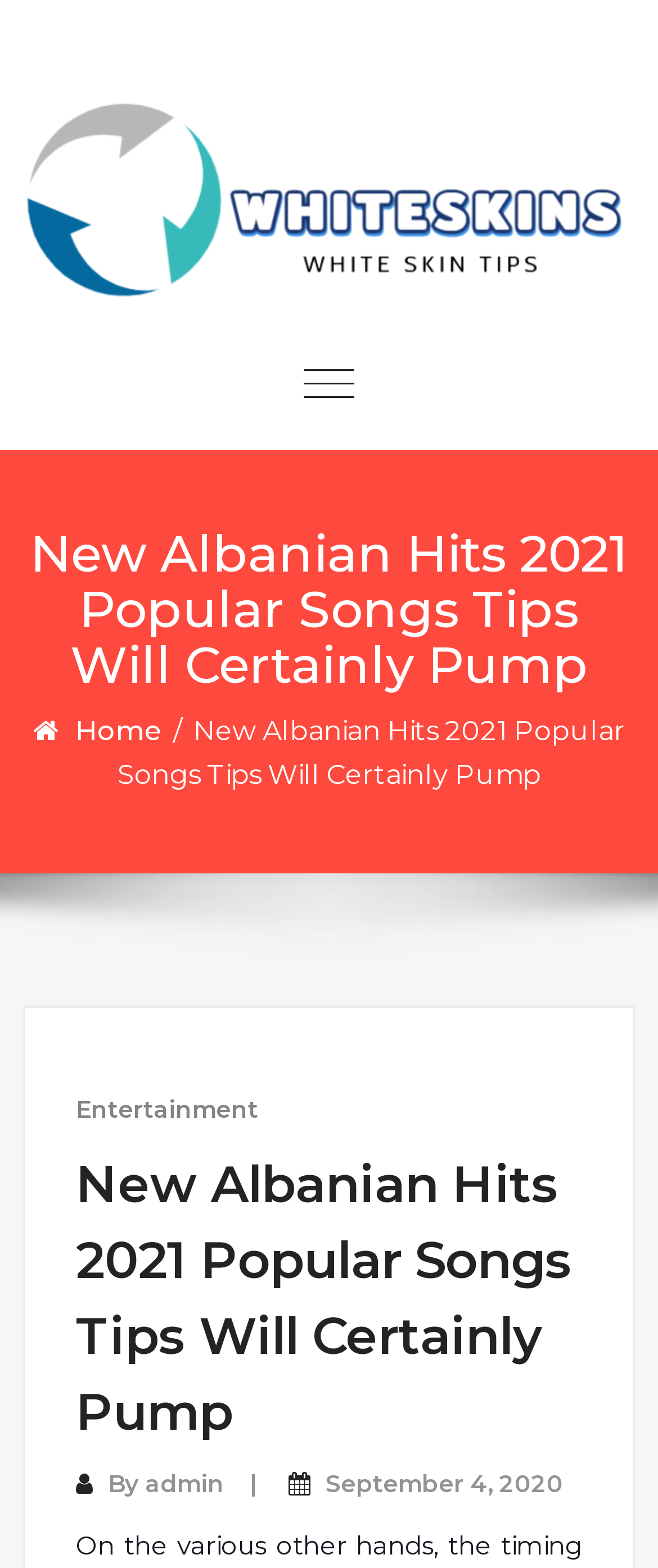Find the bounding box of the UI element described as follows: "Toggle navigation".

[0.459, 0.203, 0.541, 0.288]